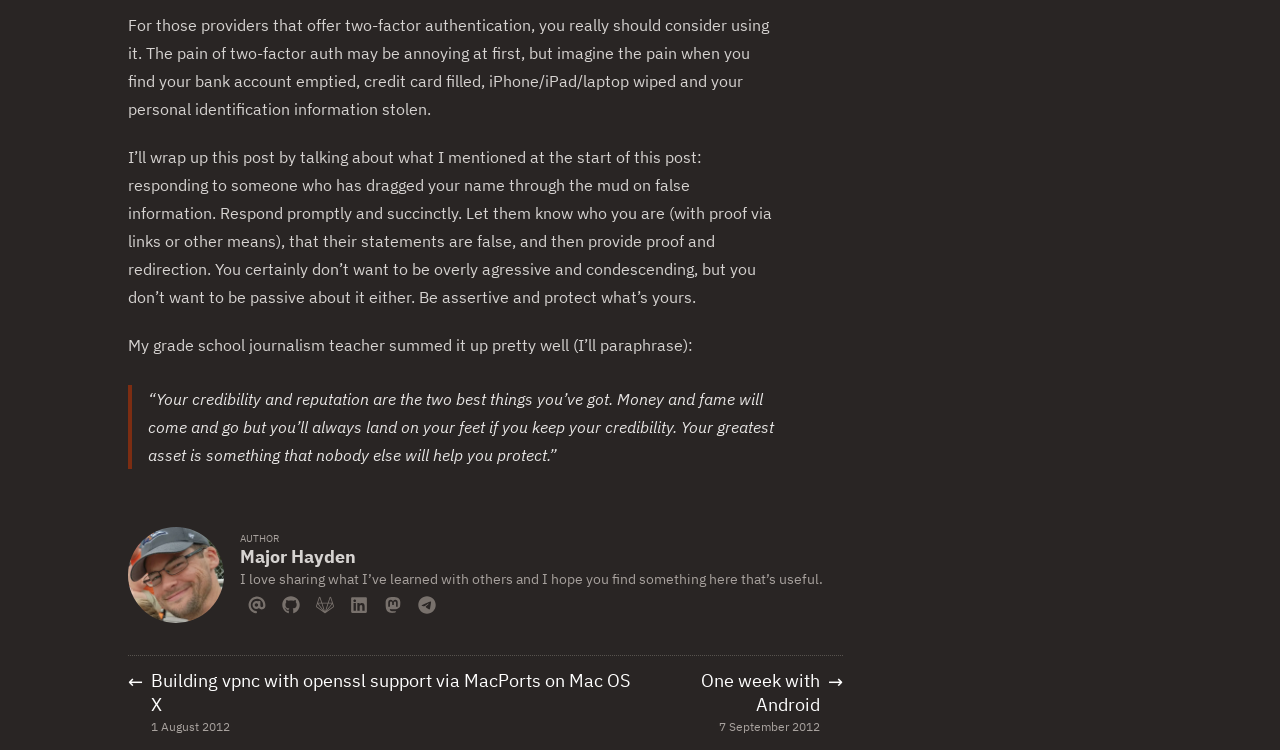What is the author's greatest asset?
Relying on the image, give a concise answer in one word or a brief phrase.

credibility